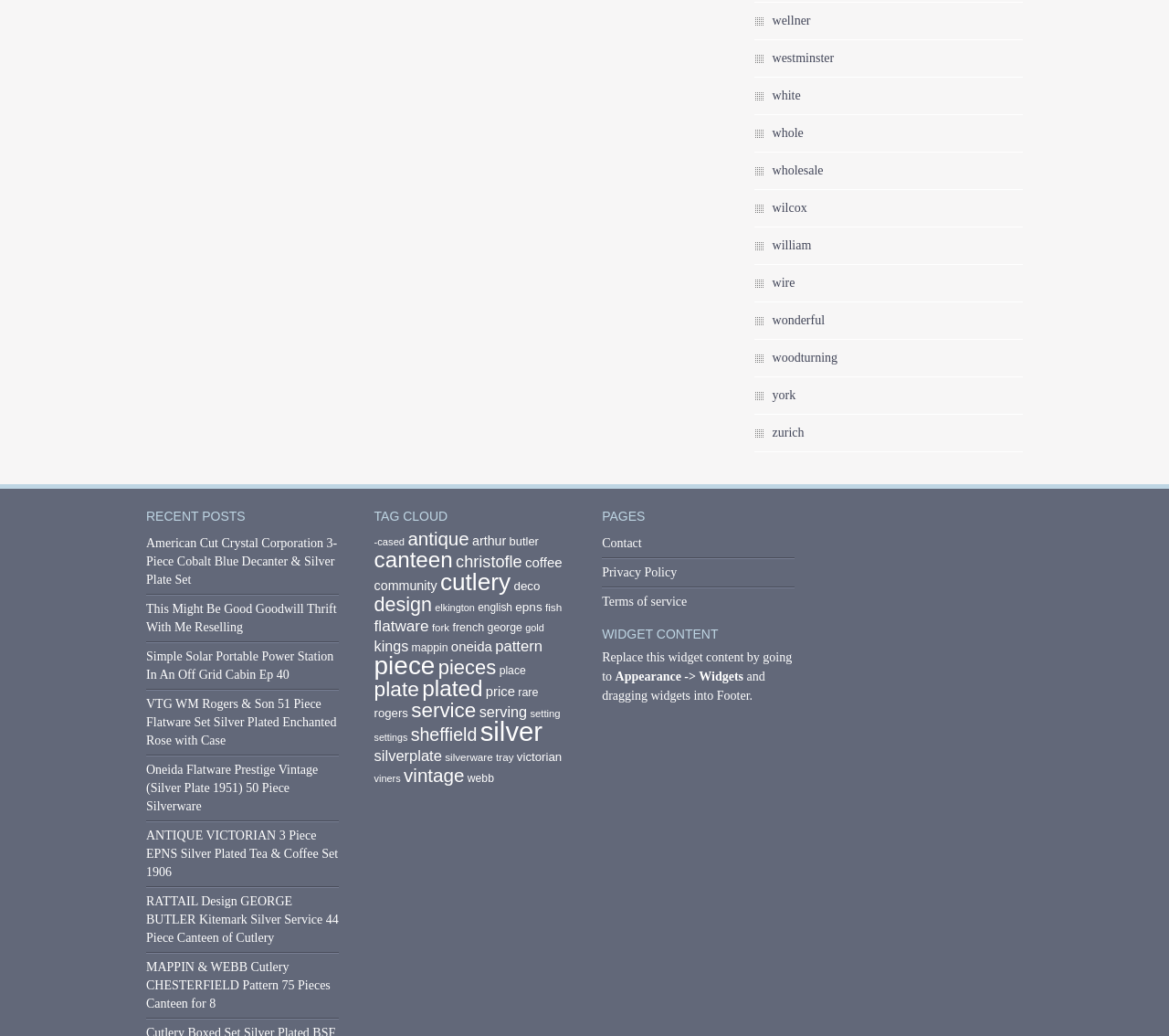Please provide the bounding box coordinate of the region that matches the element description: Contact. Coordinates should be in the format (top-left x, top-left y, bottom-right x, bottom-right y) and all values should be between 0 and 1.

None